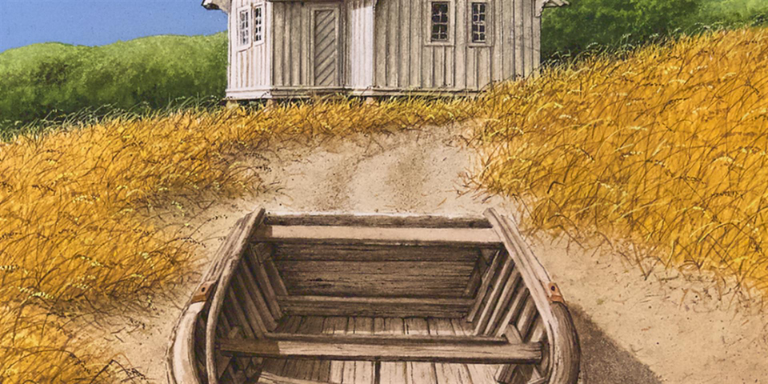Convey all the details present in the image.

The image beautifully captures a serene coastal scene, featuring a weathered wooden boat resting on a sandy path that winds through tall, golden grasses. In the background, a quaint coastal building sits nestled among vibrant greenery, hinting at a rustic charm often found in North Carolina's Bald Head Island. The clear blue sky overhead complements the warm tones of the landscape, evoking a sense of tranquility and inviting viewers to imagine a peaceful getaway by the beach. This artwork encapsulates the essence of coastal life and the allure of exploring hidden gems in nature.